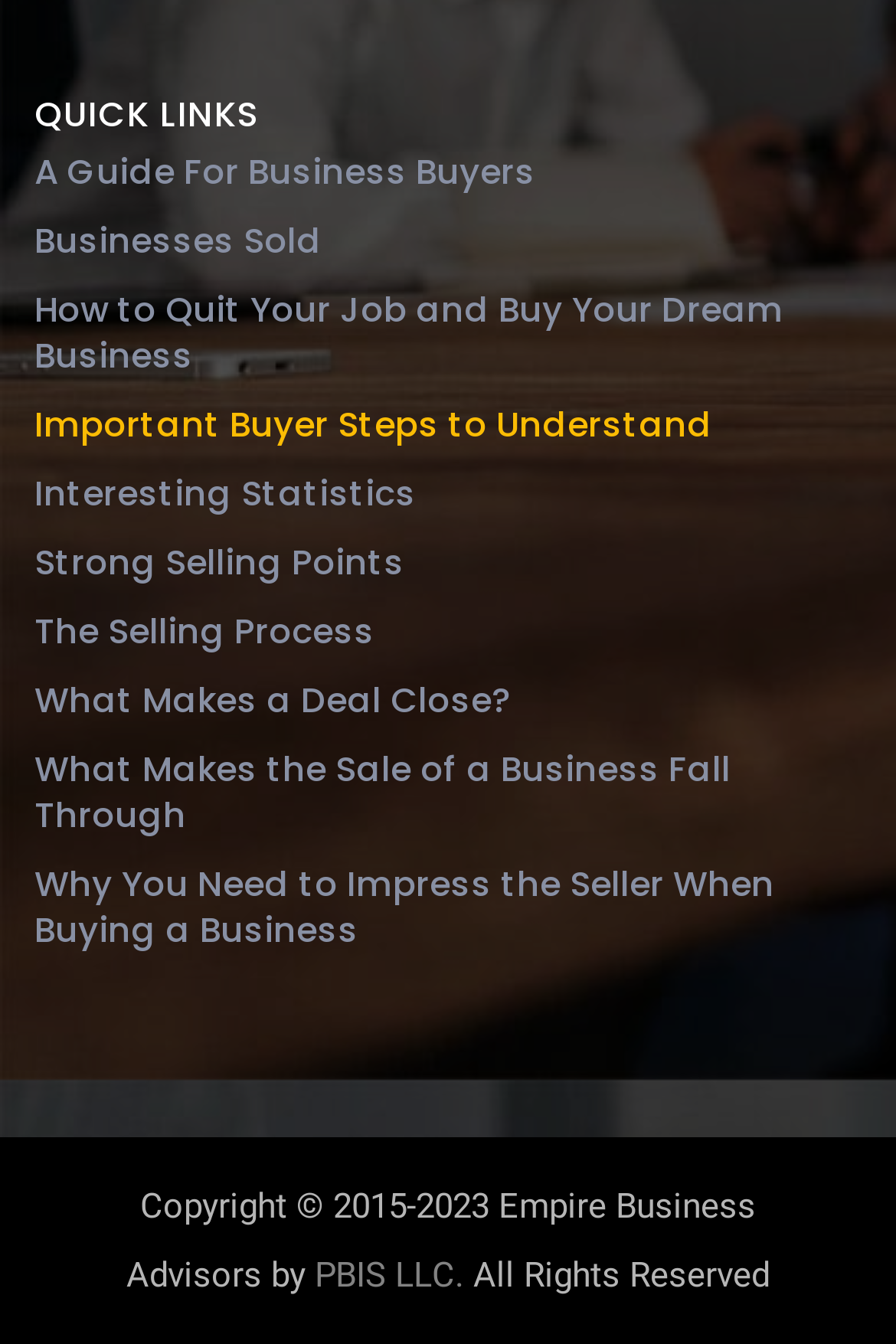Consider the image and give a detailed and elaborate answer to the question: 
How many links are there in the 'QUICK LINKS' section?

The 'QUICK LINKS' section on the webpage contains 10 links, which are 'A Guide For Business Buyers', 'Businesses Sold', 'How to Quit Your Job and Buy Your Dream Business', 'Important Buyer Steps to Understand', 'Interesting Statistics', 'Strong Selling Points', 'The Selling Process', 'What Makes a Deal Close?', 'What Makes the Sale of a Business Fall Through', and 'Why You Need to Impress the Seller When Buying a Business'.